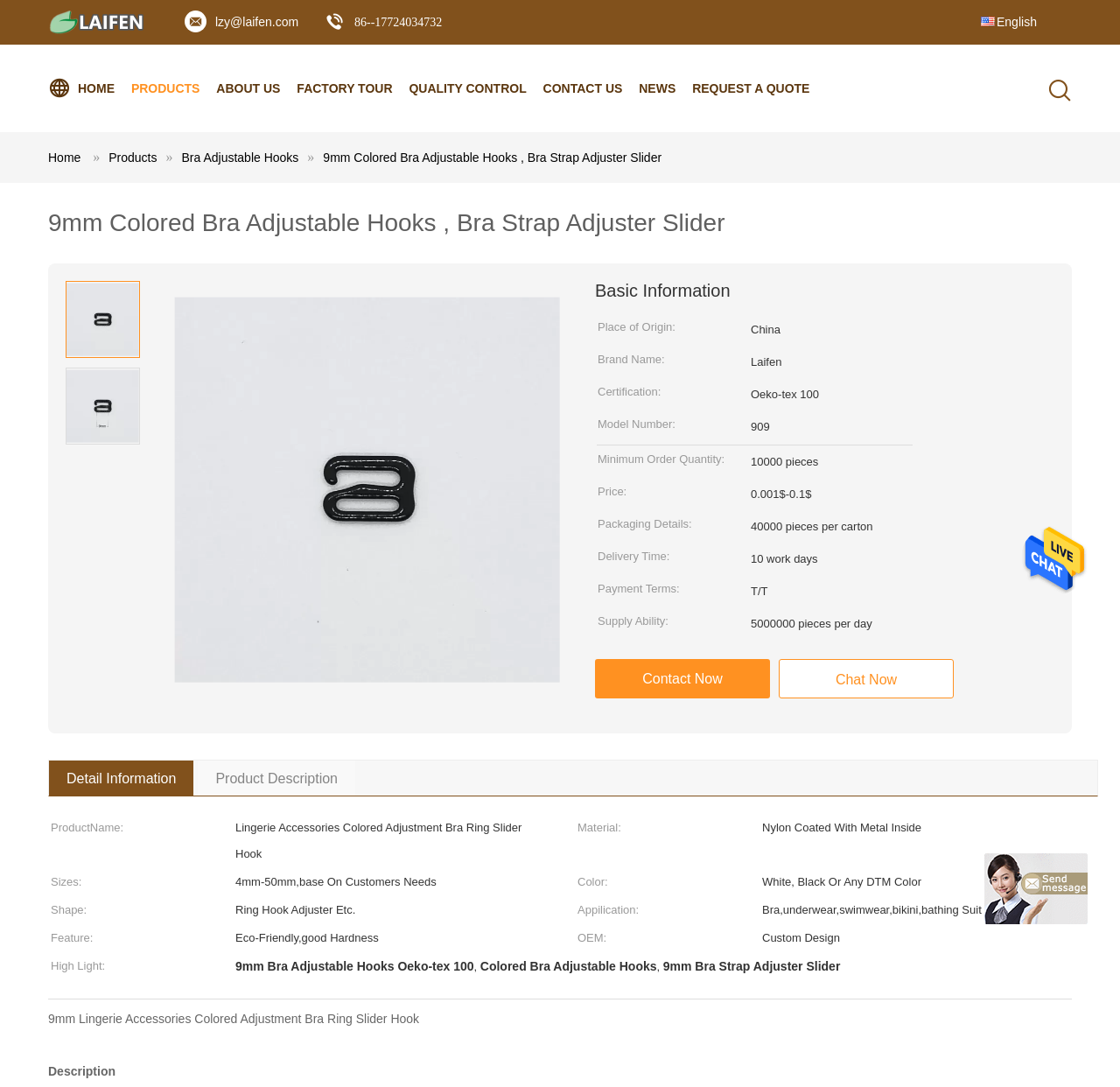Please provide a brief answer to the following inquiry using a single word or phrase:
What is the material of the product?

Nylon Coated With Metal Inside